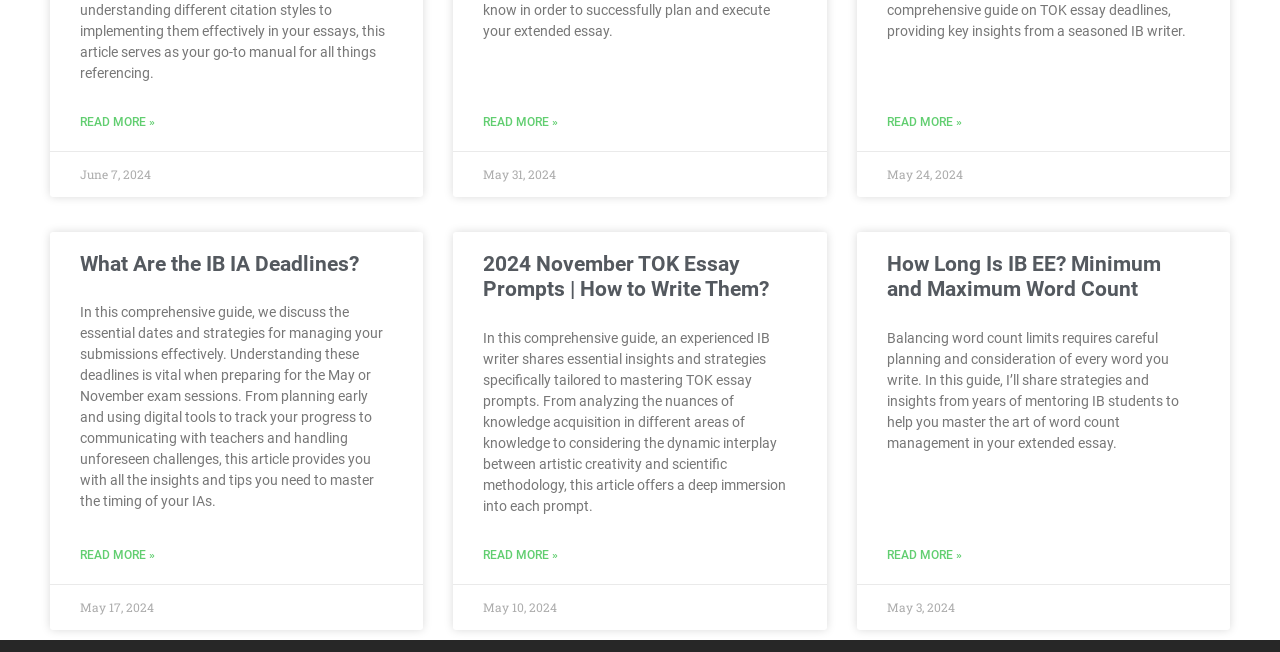Please provide a brief answer to the following inquiry using a single word or phrase:
What is the purpose of the 'READ MORE »' links?

To read the full article